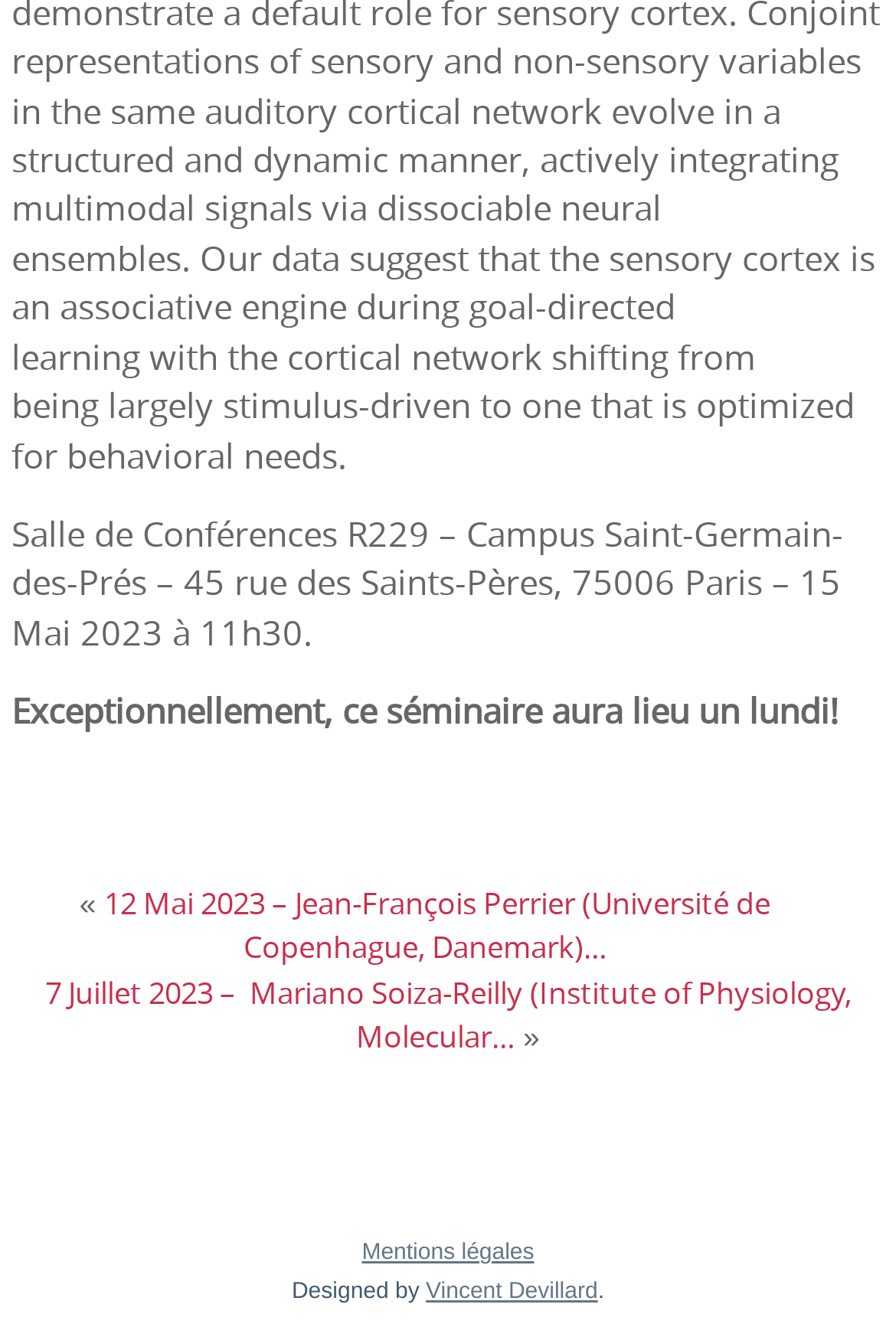Please respond in a single word or phrase: 
What is the date of the seminar by Jean-François Perrier?

12 Mai 2023